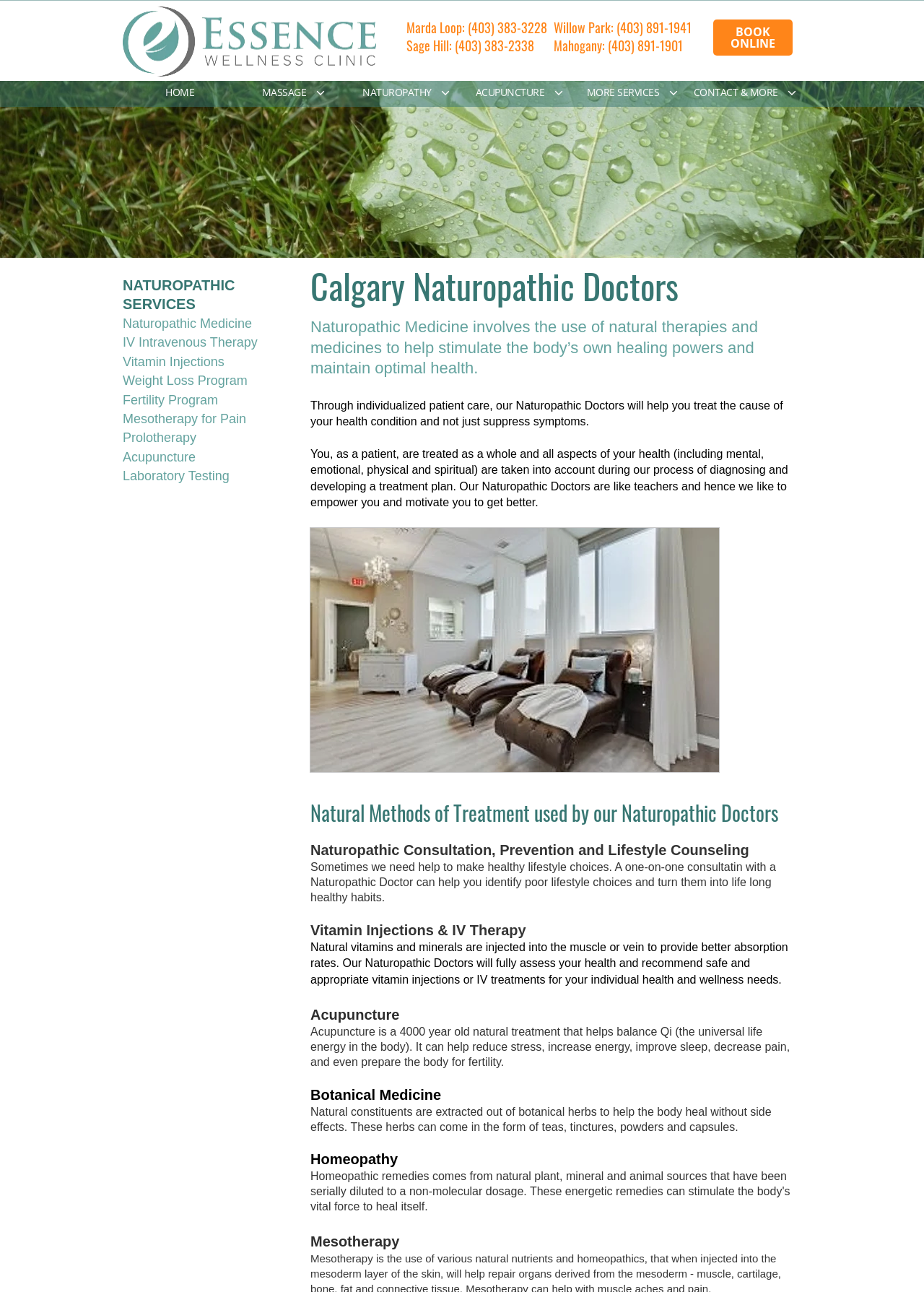What services are offered by the clinic? Please answer the question using a single word or phrase based on the image.

Naturopathic services